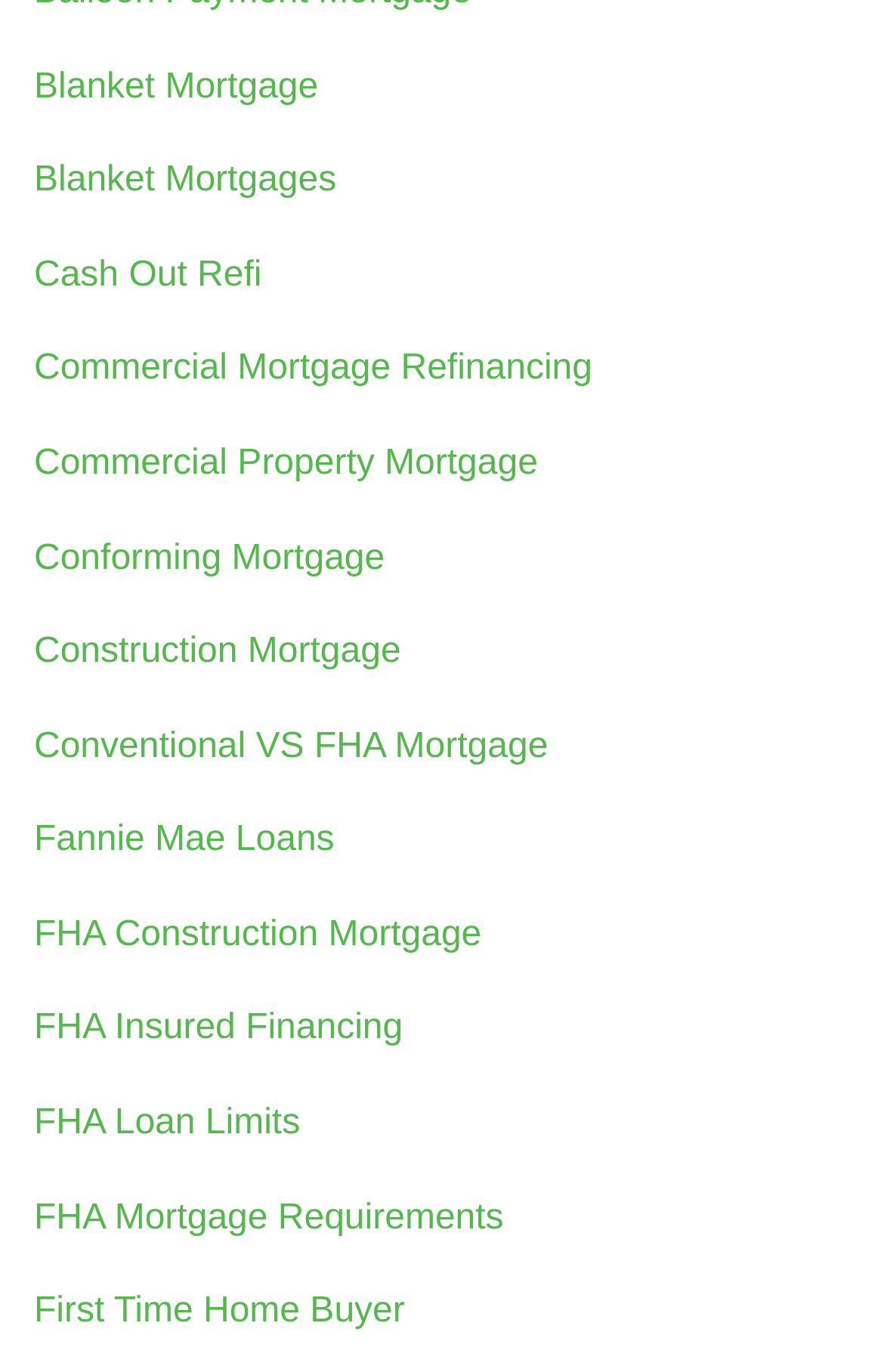Analyze the image and answer the question with as much detail as possible: 
How many mortgage options are listed?

I counted the number of links on the webpage, and there are 17 links that appear to be different mortgage options, ranging from 'Blanket Mortgage' to 'First Time Home Buyer'.